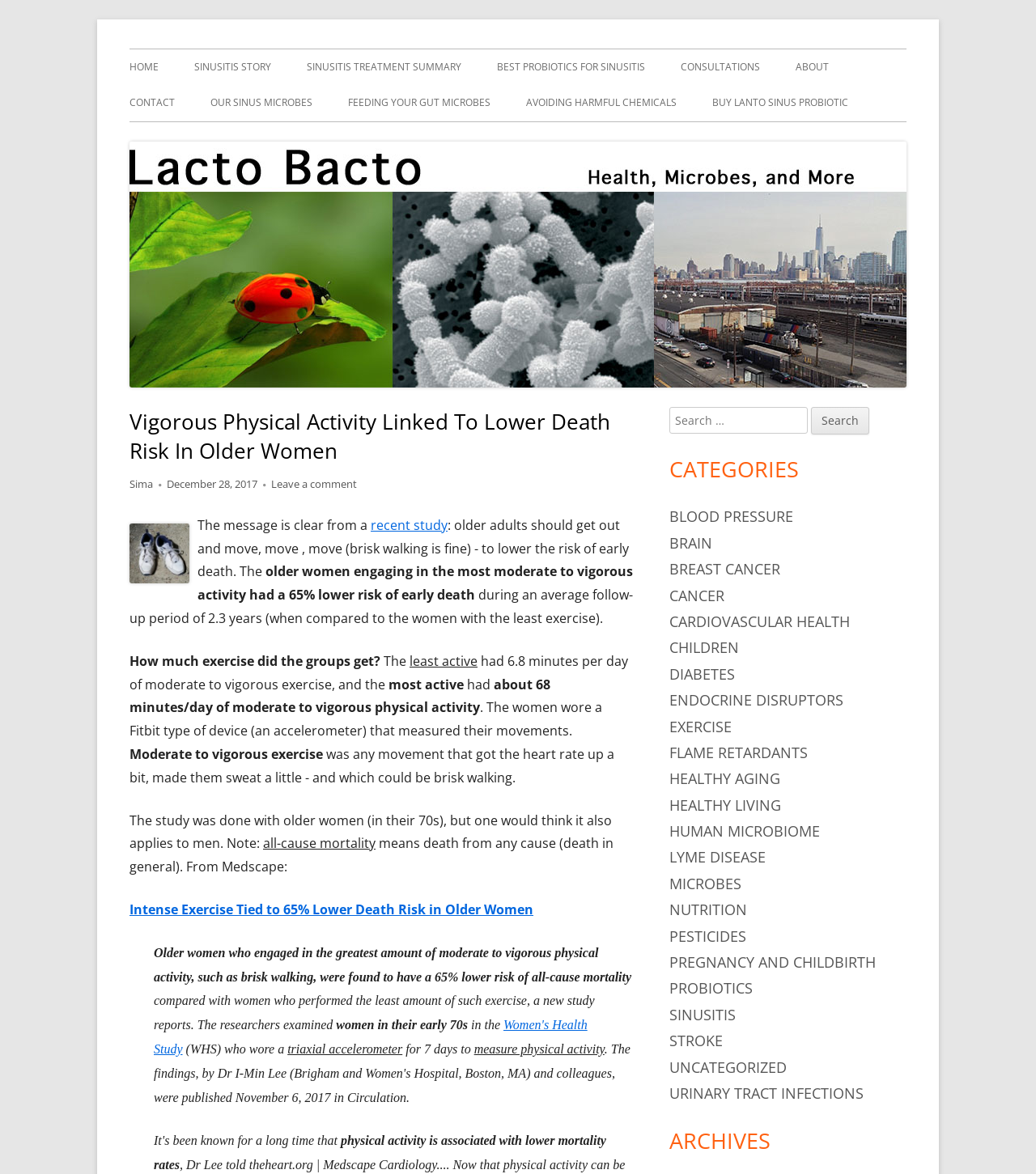Please mark the bounding box coordinates of the area that should be clicked to carry out the instruction: "Search for a topic".

[0.646, 0.346, 0.78, 0.369]